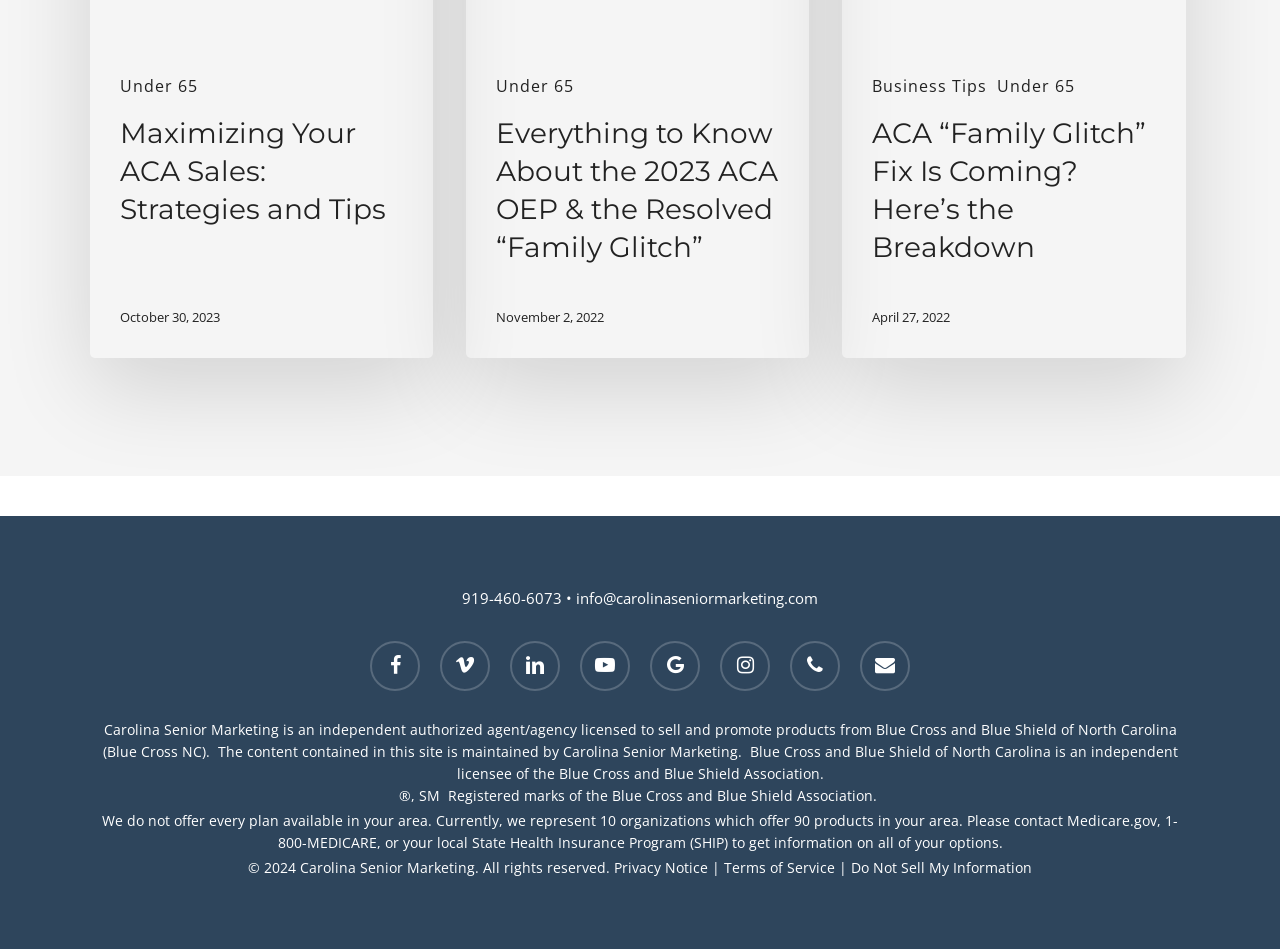Determine the bounding box coordinates for the element that should be clicked to follow this instruction: "Visit About us page". The coordinates should be given as four float numbers between 0 and 1, in the format [left, top, right, bottom].

None